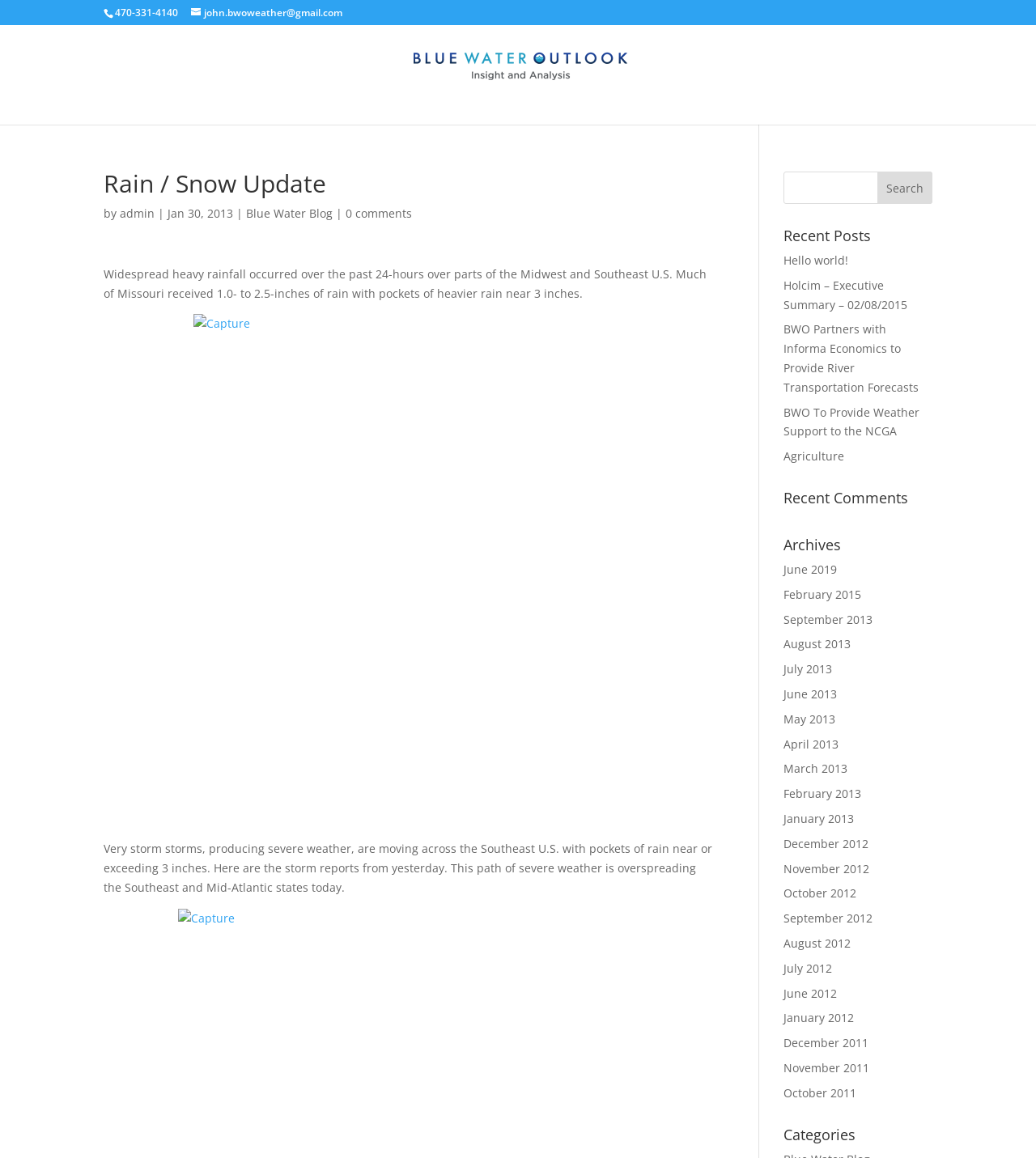Please find and report the primary heading text from the webpage.

Rain / Snow Update